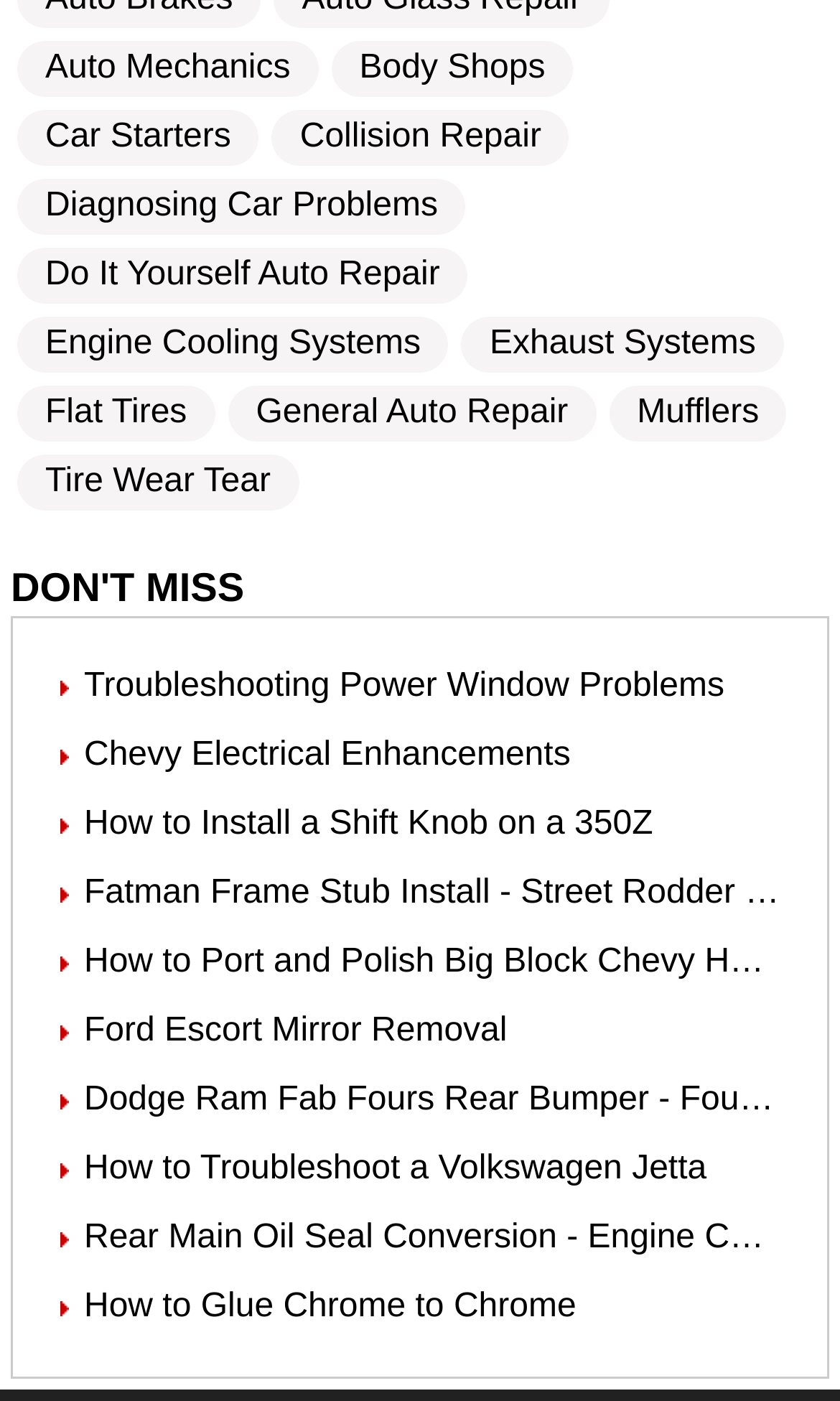Given the element description Ford Escort Mirror Removal, identify the bounding box coordinates for the UI element on the webpage screenshot. The format should be (top-left x, top-left y, bottom-right x, bottom-right y), with values between 0 and 1.

[0.1, 0.722, 0.604, 0.749]